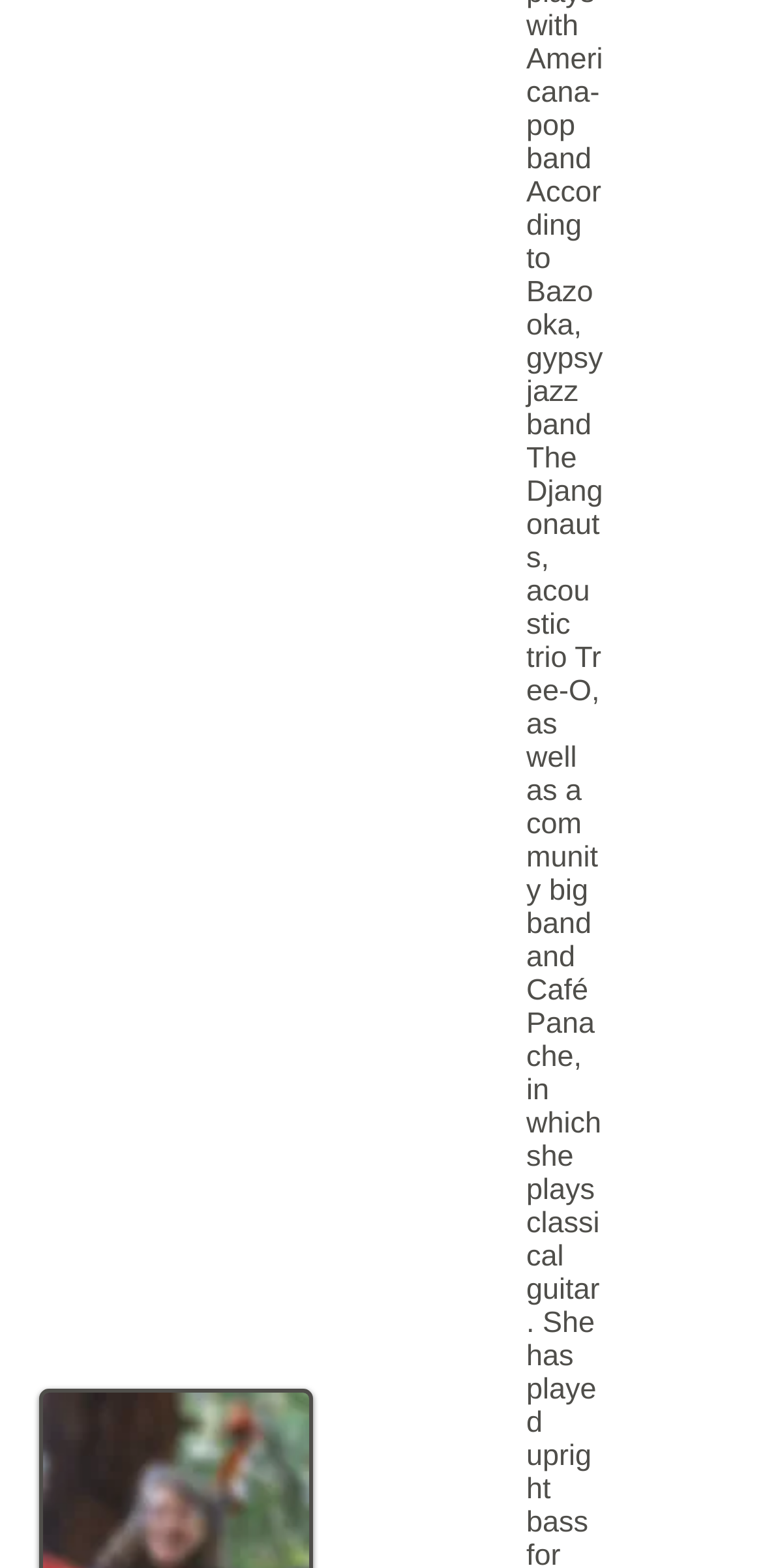Identify the bounding box of the HTML element described as: "According to Bazooka".

[0.69, 0.112, 0.788, 0.218]